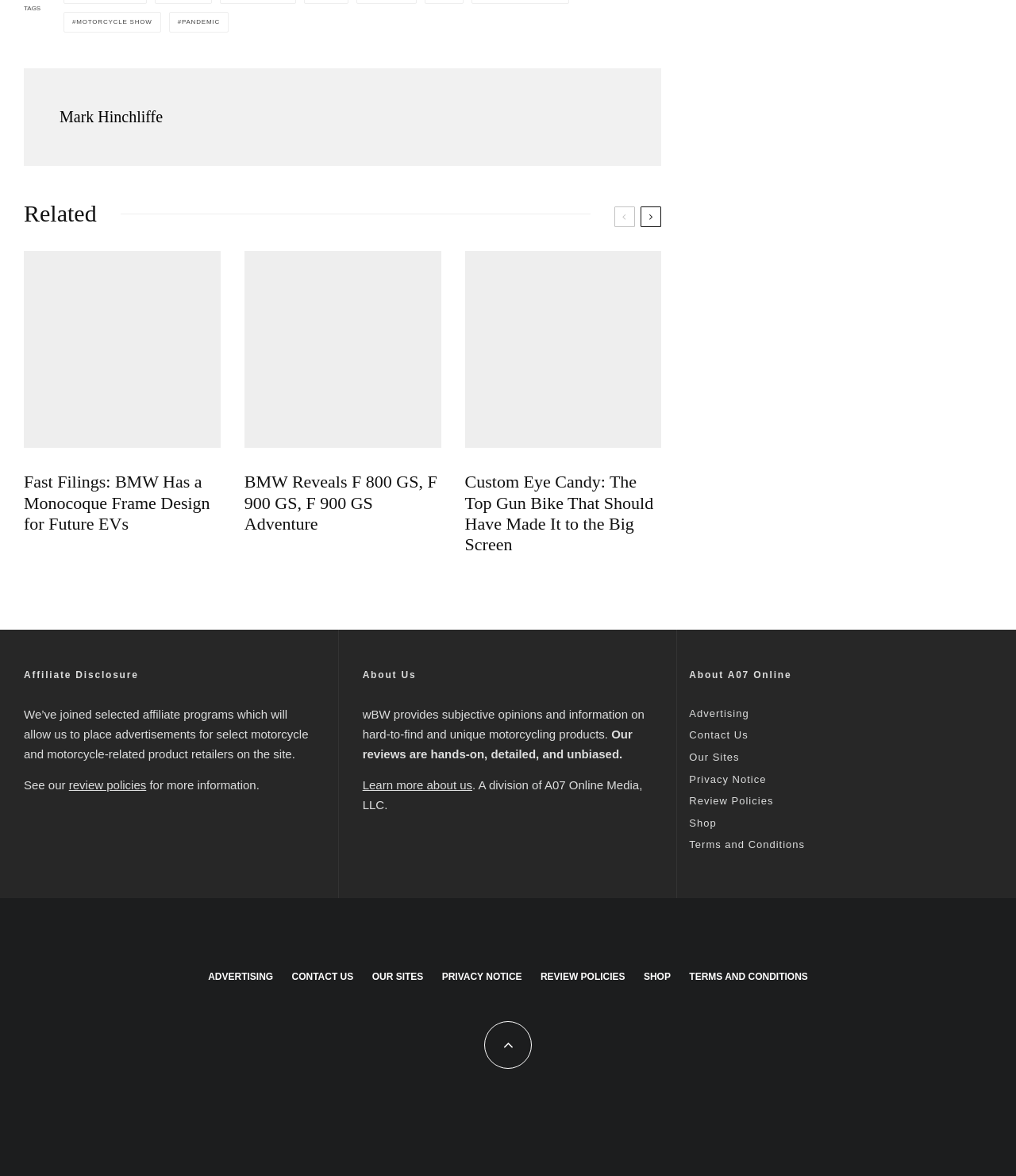Provide a one-word or one-phrase answer to the question:
What is the main topic of this webpage?

Motorcycles